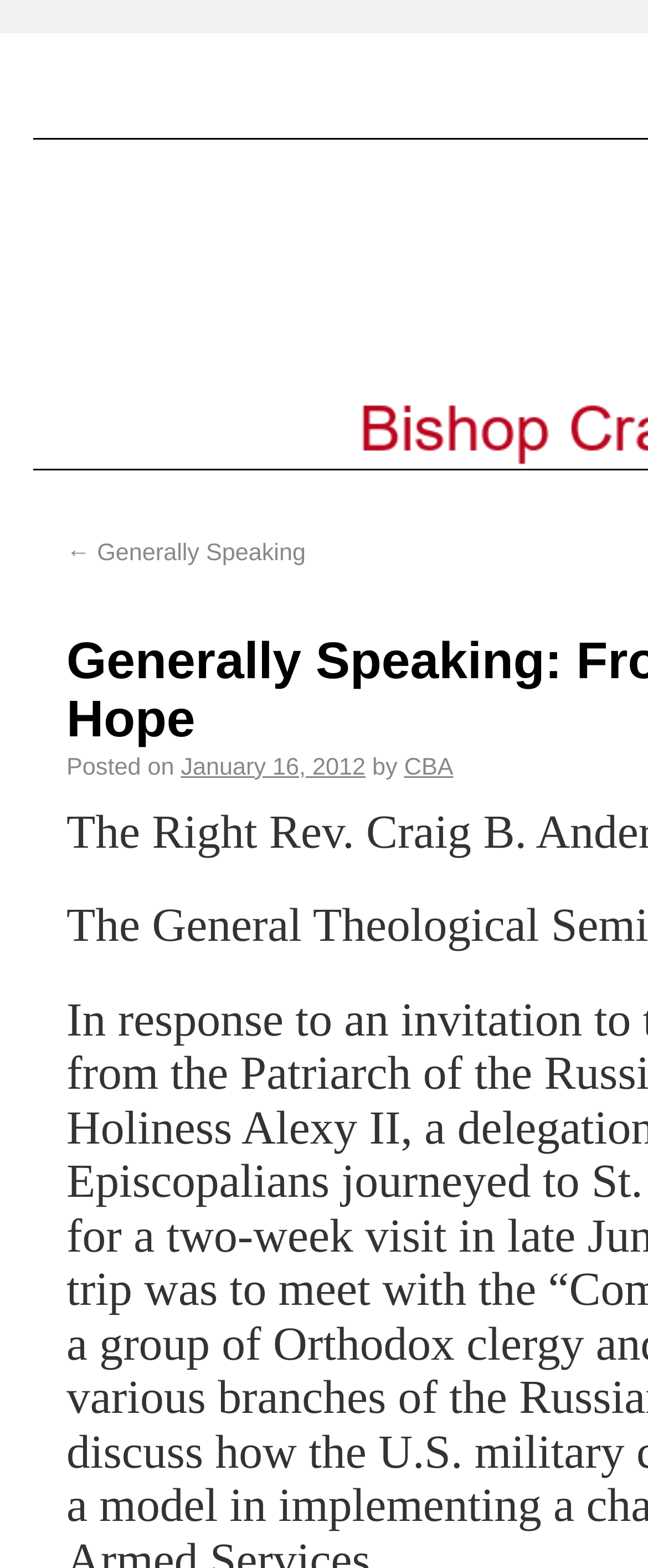Using the webpage screenshot, locate the HTML element that fits the following description and provide its bounding box: "CBA".

[0.624, 0.481, 0.7, 0.498]